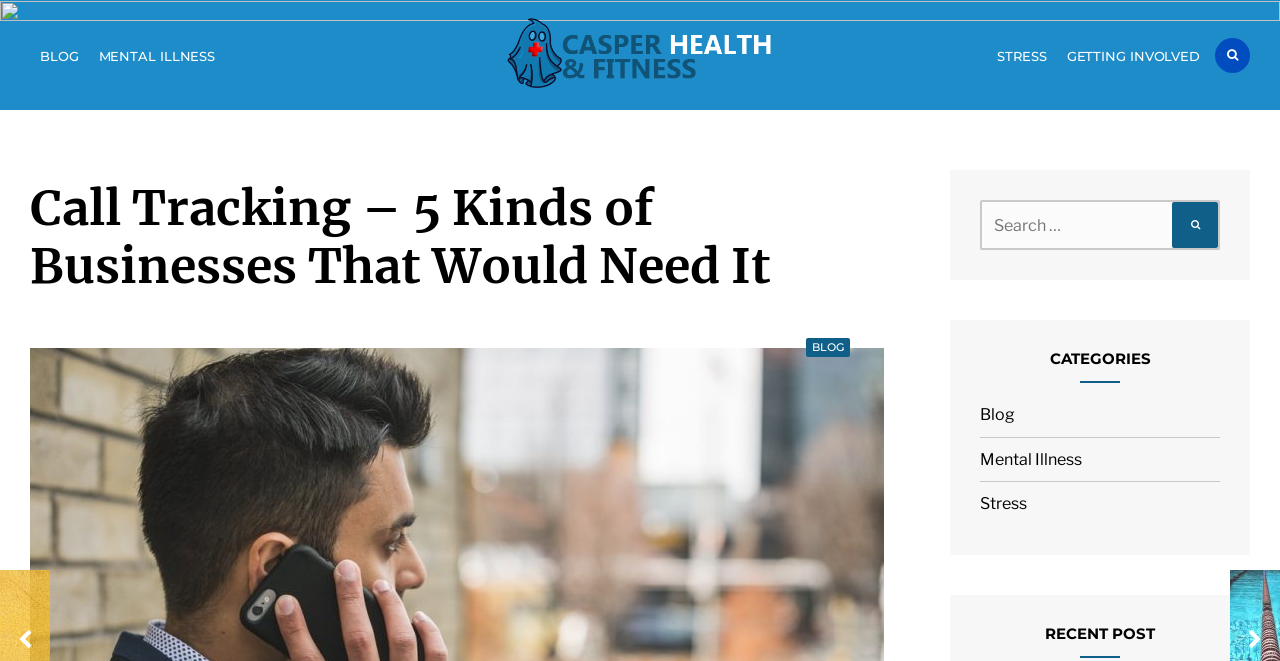Find the bounding box coordinates for the area that should be clicked to accomplish the instruction: "go to mental illness category".

[0.766, 0.674, 0.845, 0.715]